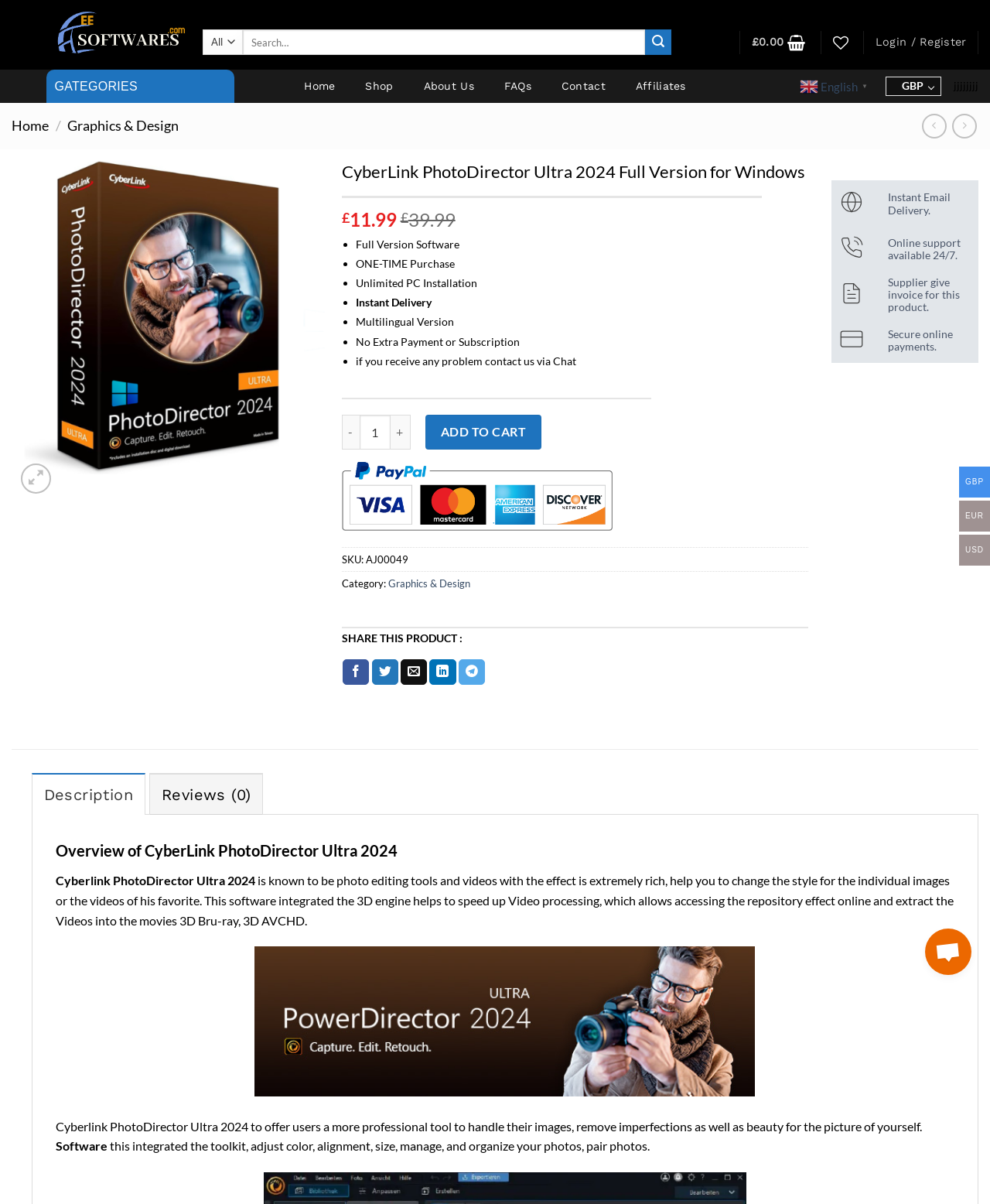Extract the bounding box of the UI element described as: "aria-label="Share on LinkedIn"".

[0.434, 0.547, 0.461, 0.569]